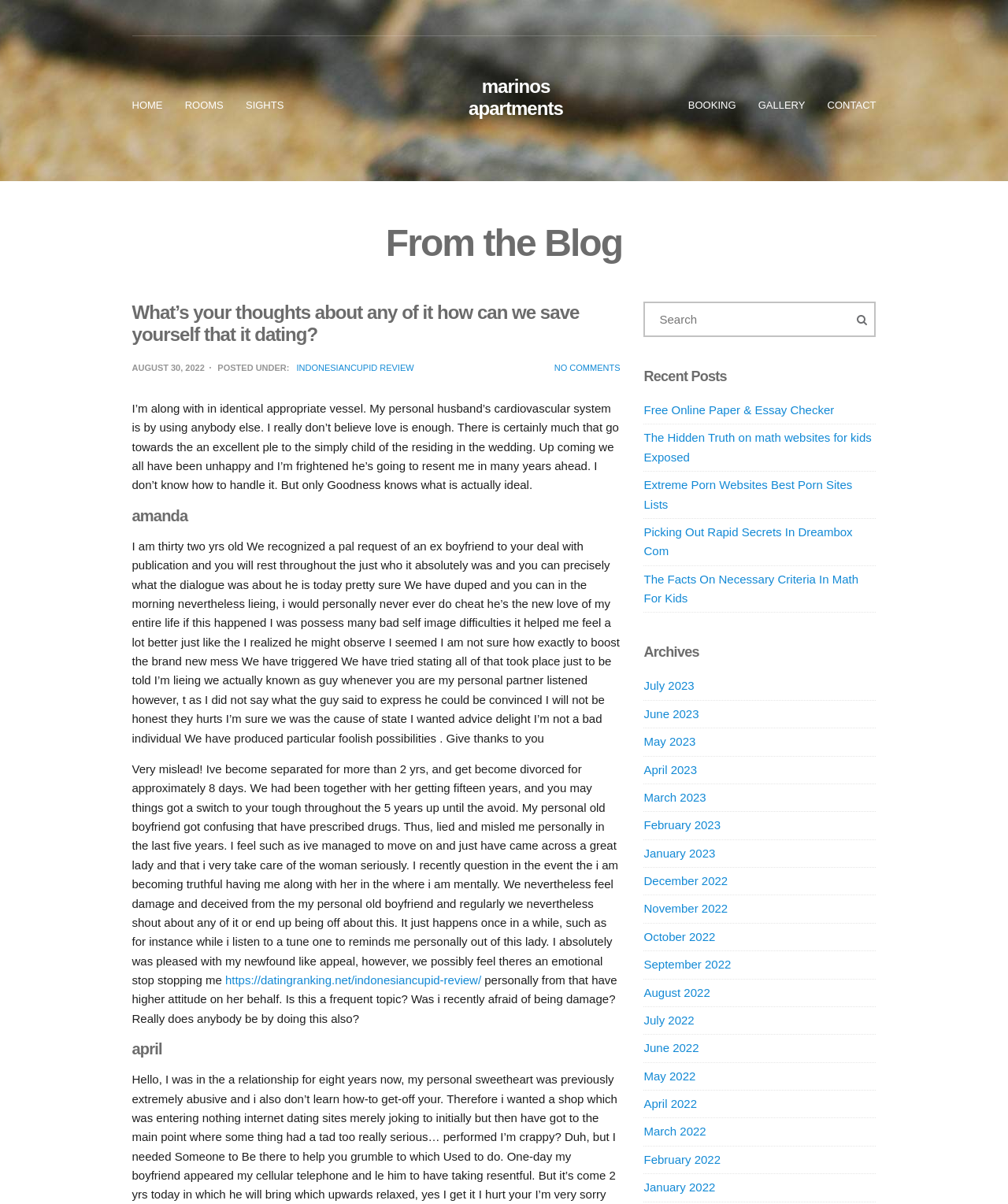What is the date of the latest blog post? Based on the image, give a response in one word or a short phrase.

AUGUST 30, 2022